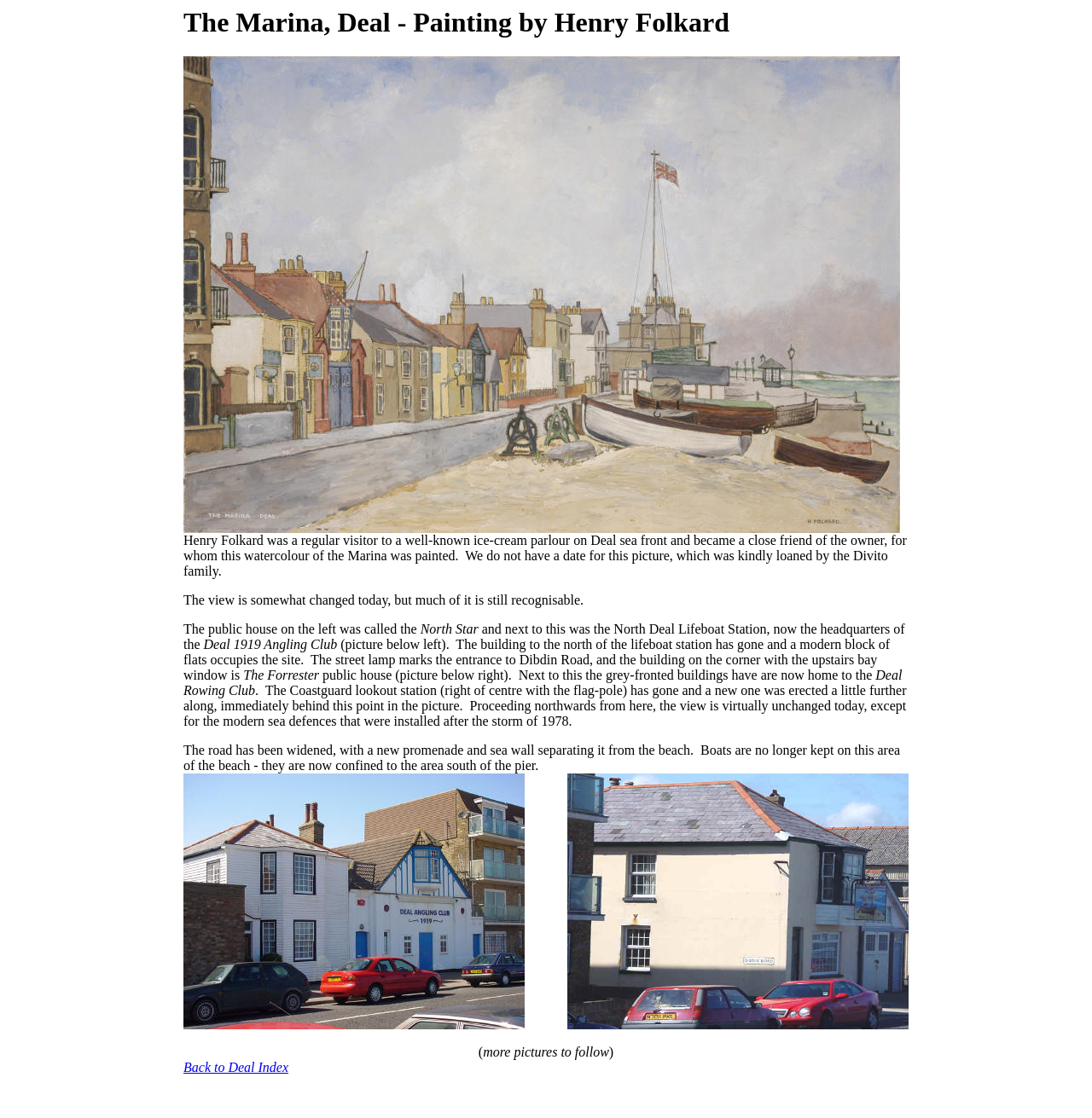What is the purpose of the building to the north of the lifeboat station?
Give a one-word or short phrase answer based on the image.

It has gone